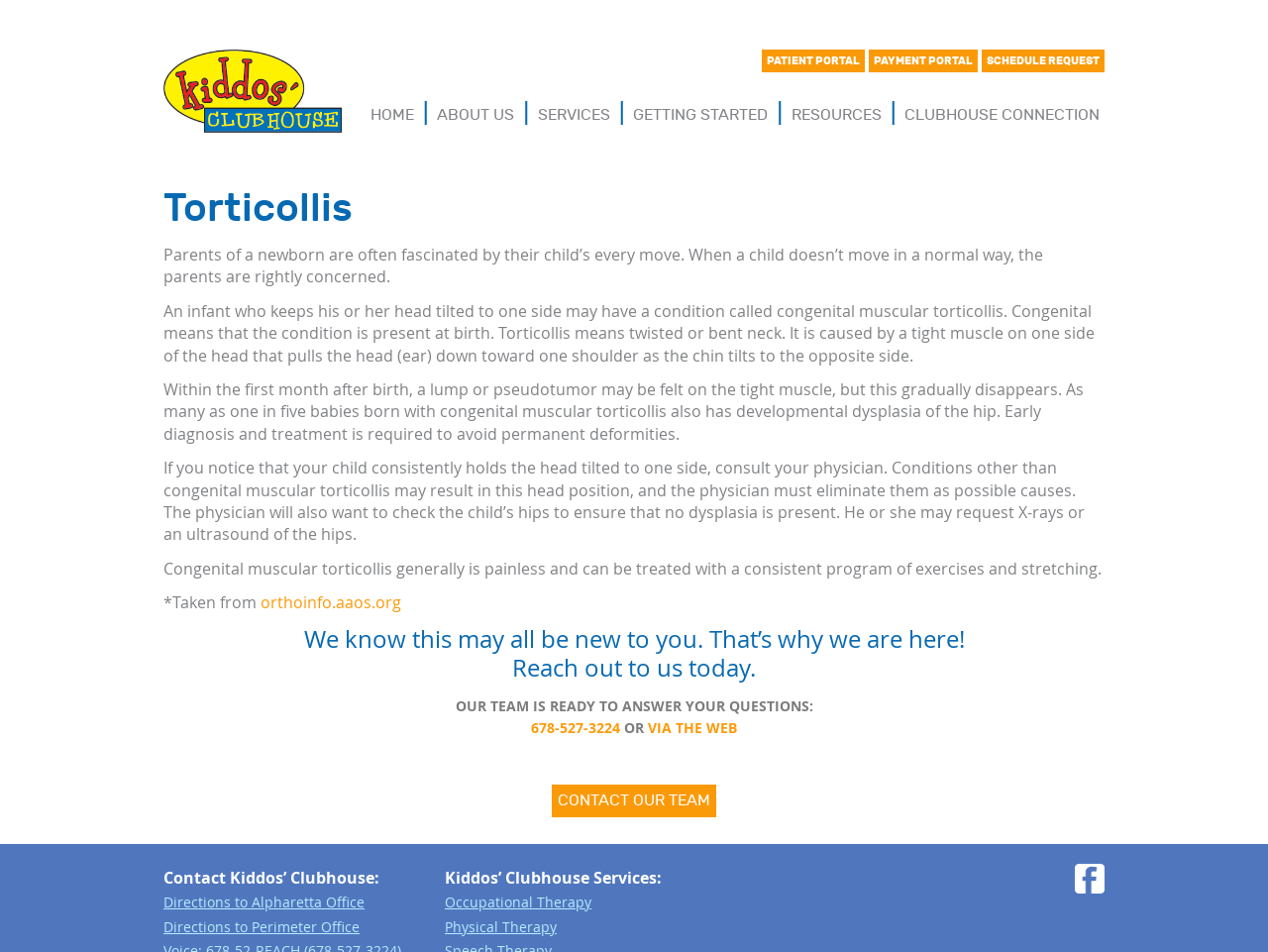Respond to the following question with a brief word or phrase:
What is the condition described on this webpage?

Congenital muscular torticollis